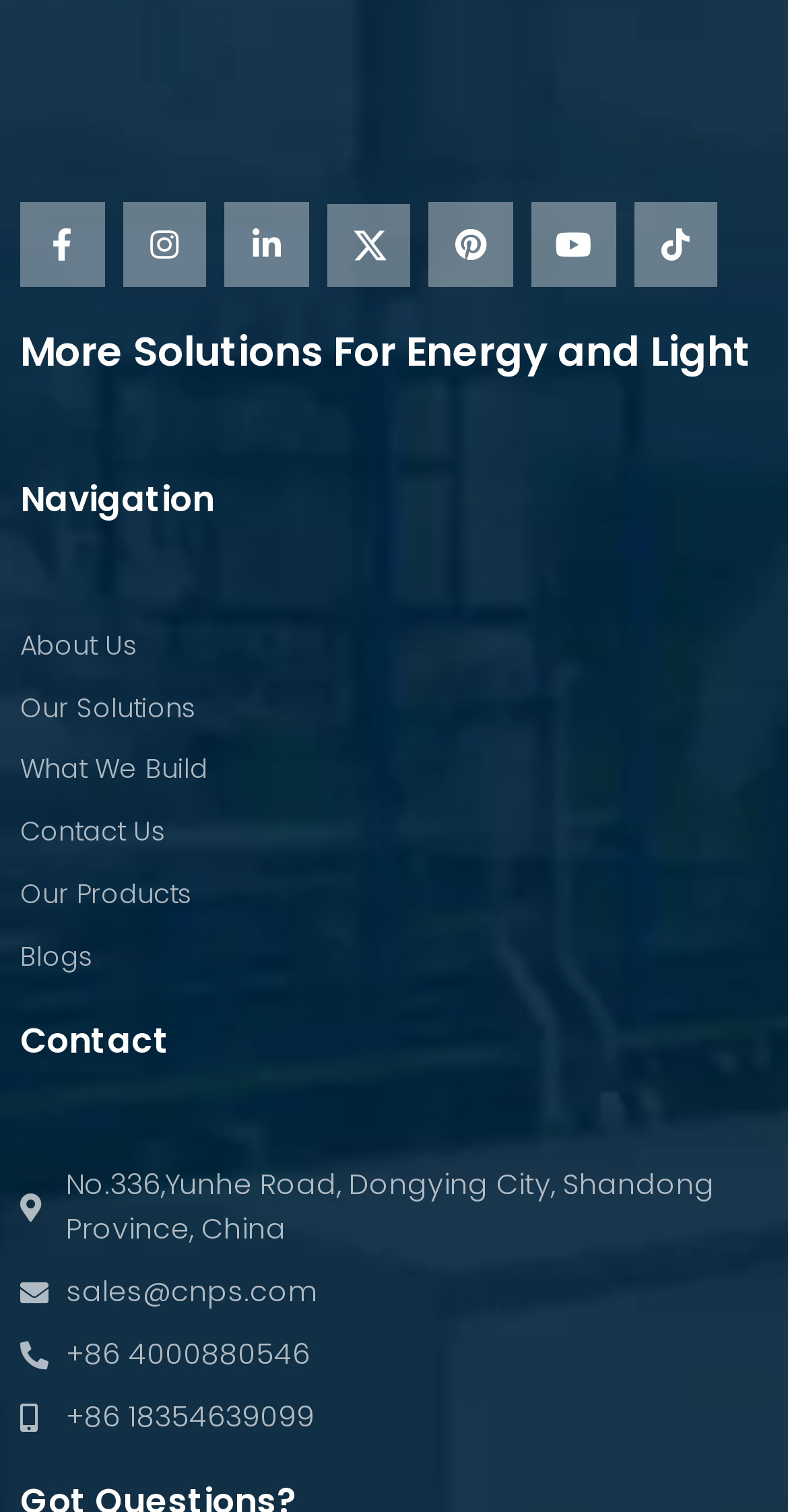Find the bounding box coordinates corresponding to the UI element with the description: "Our Solutions". The coordinates should be formatted as [left, top, right, bottom], with values as floats between 0 and 1.

[0.026, 0.454, 0.974, 0.483]